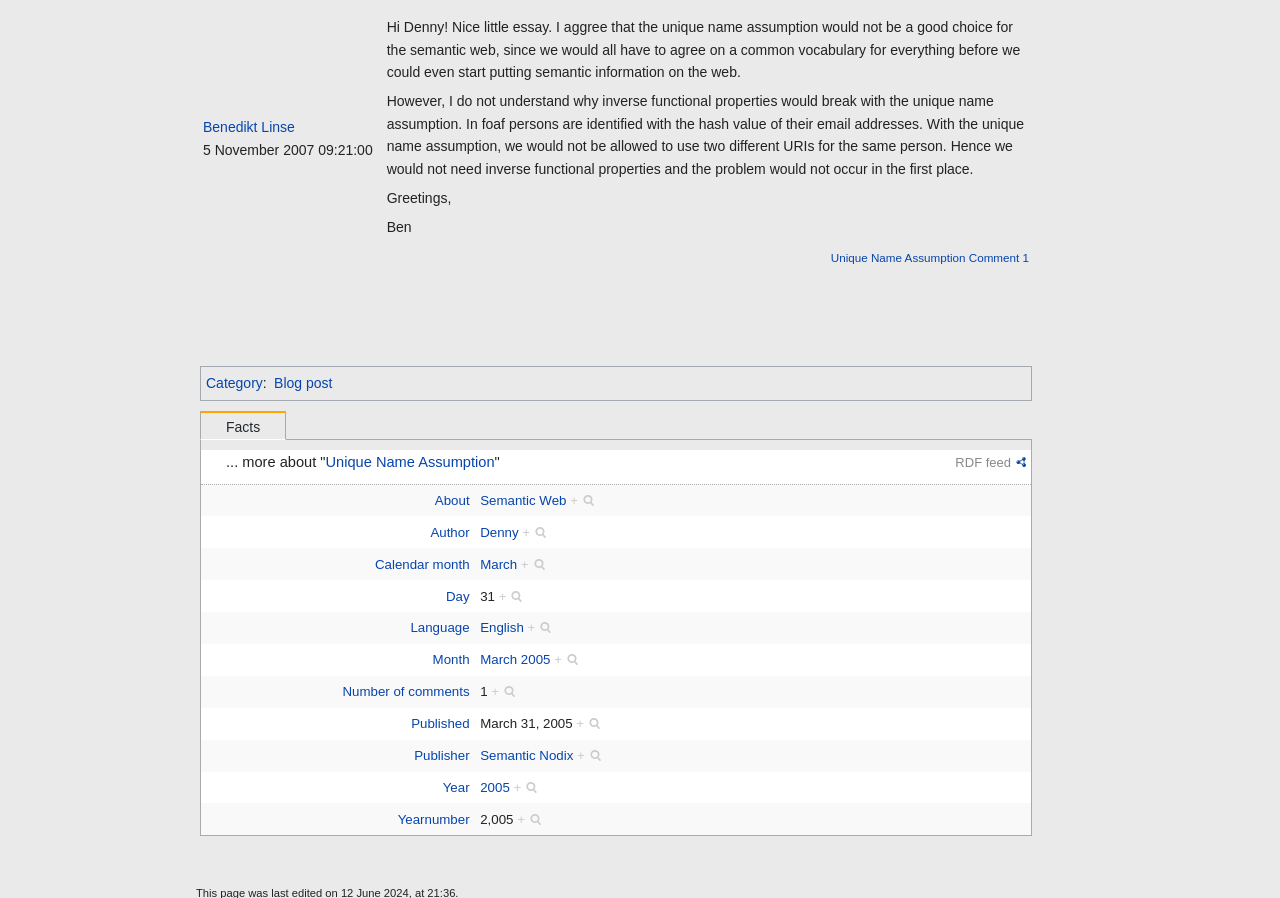What is the language of this webpage?
Refer to the image and give a detailed answer to the question.

The language of this webpage is 'English', as indicated by the link 'English' in the LayoutTableCell with the text 'Language'.